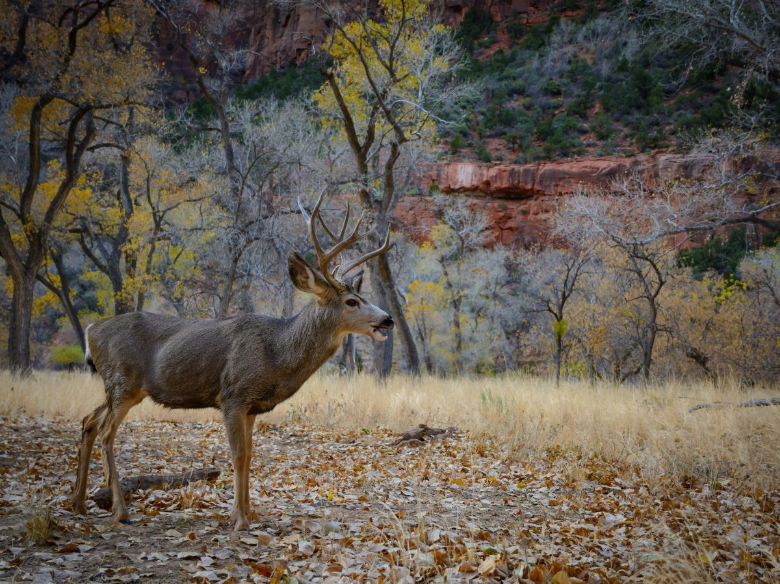What is the backdrop of the image?
Can you provide an in-depth and detailed response to the question?

The caption describes the backdrop of the image as consisting of textured rocky cliffs and barren trees, which complements the autumn foliage and adds depth to the scene.